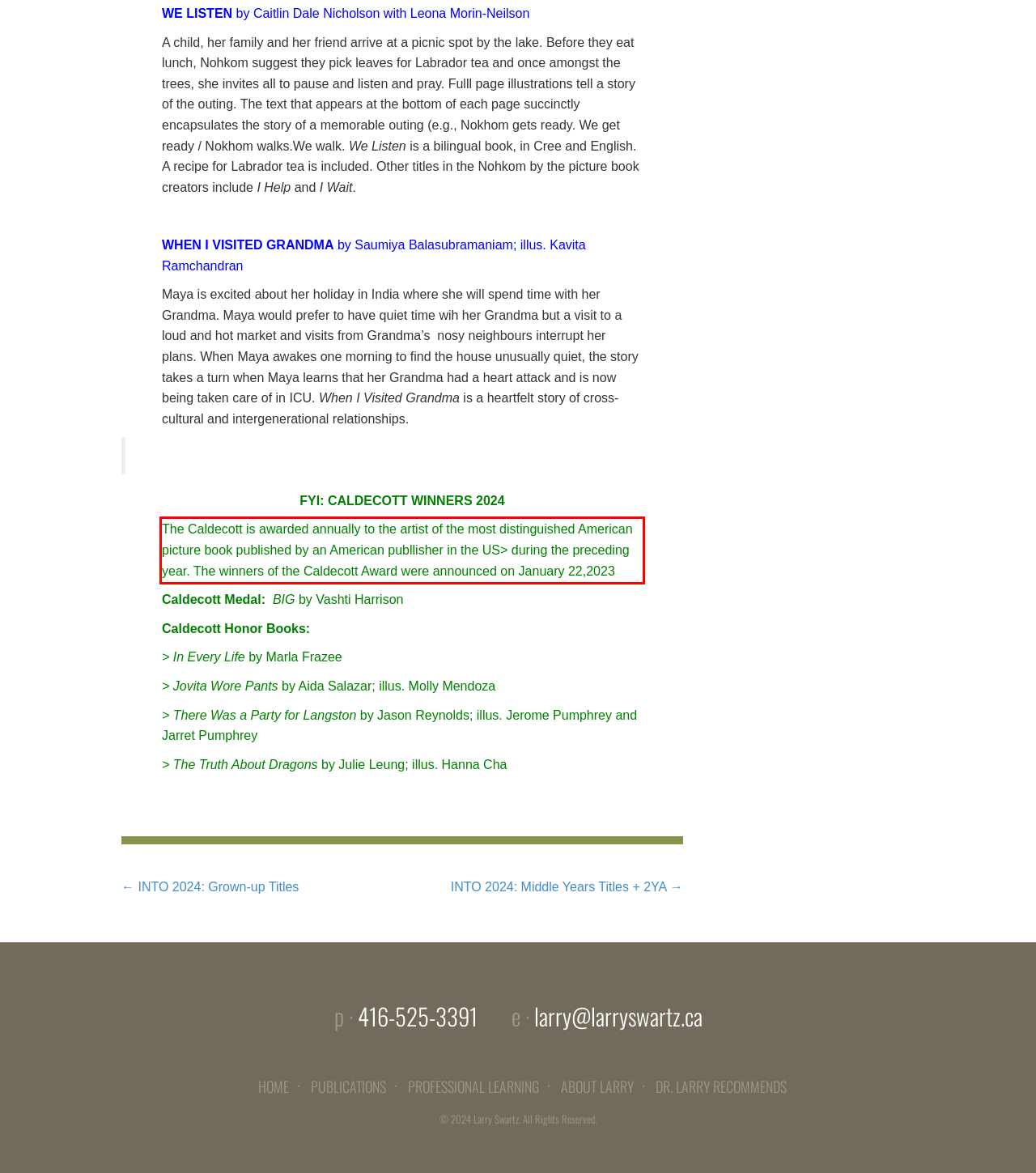Please examine the webpage screenshot containing a red bounding box and use OCR to recognize and output the text inside the red bounding box.

The Caldecott is awarded annually to the artist of the most distinguished American picture book published by an American publlisher in the US> during the preceding year. The winners of the Caldecott Award were announced on January 22,2023